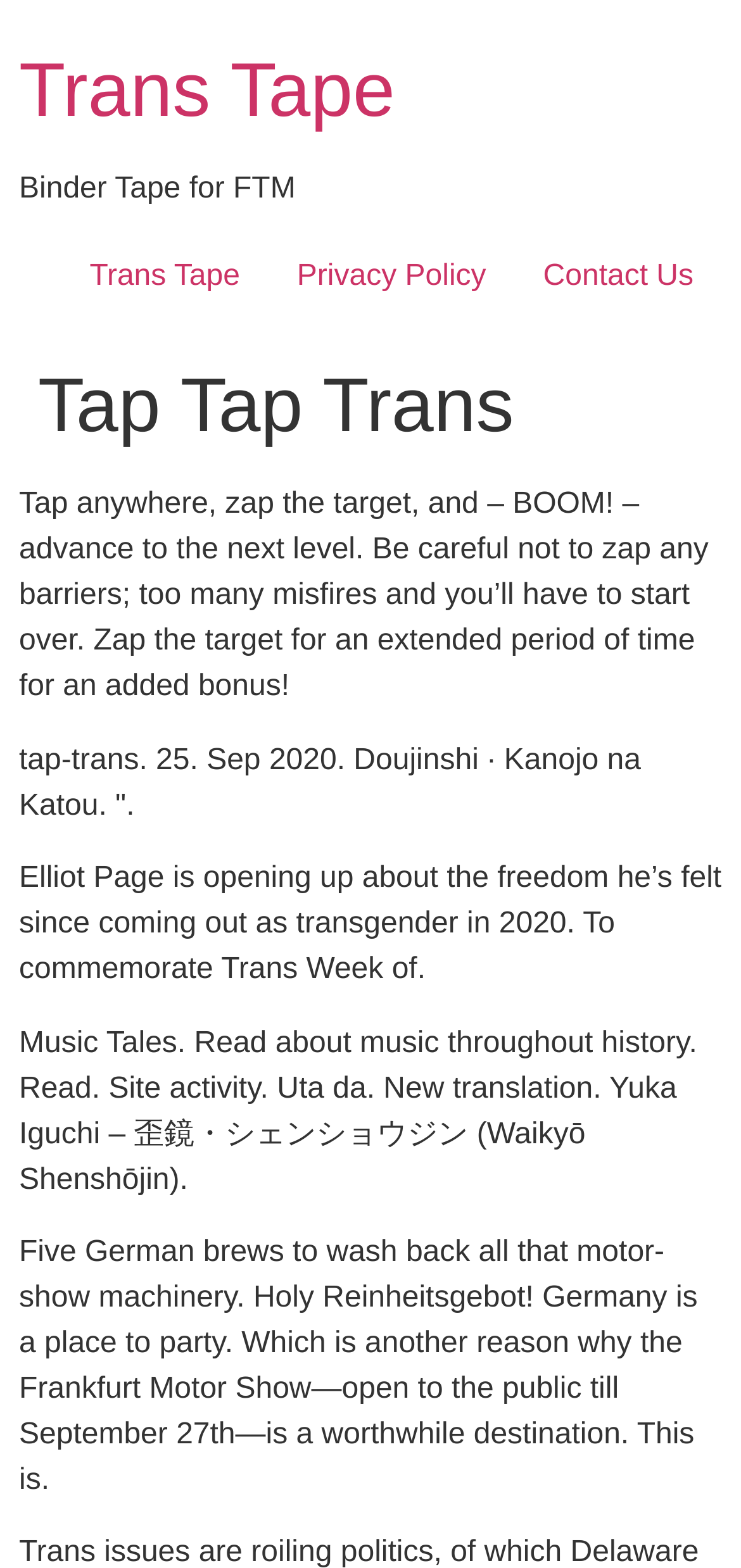Provide your answer to the question using just one word or phrase: What is the topic of the last StaticText?

German brews